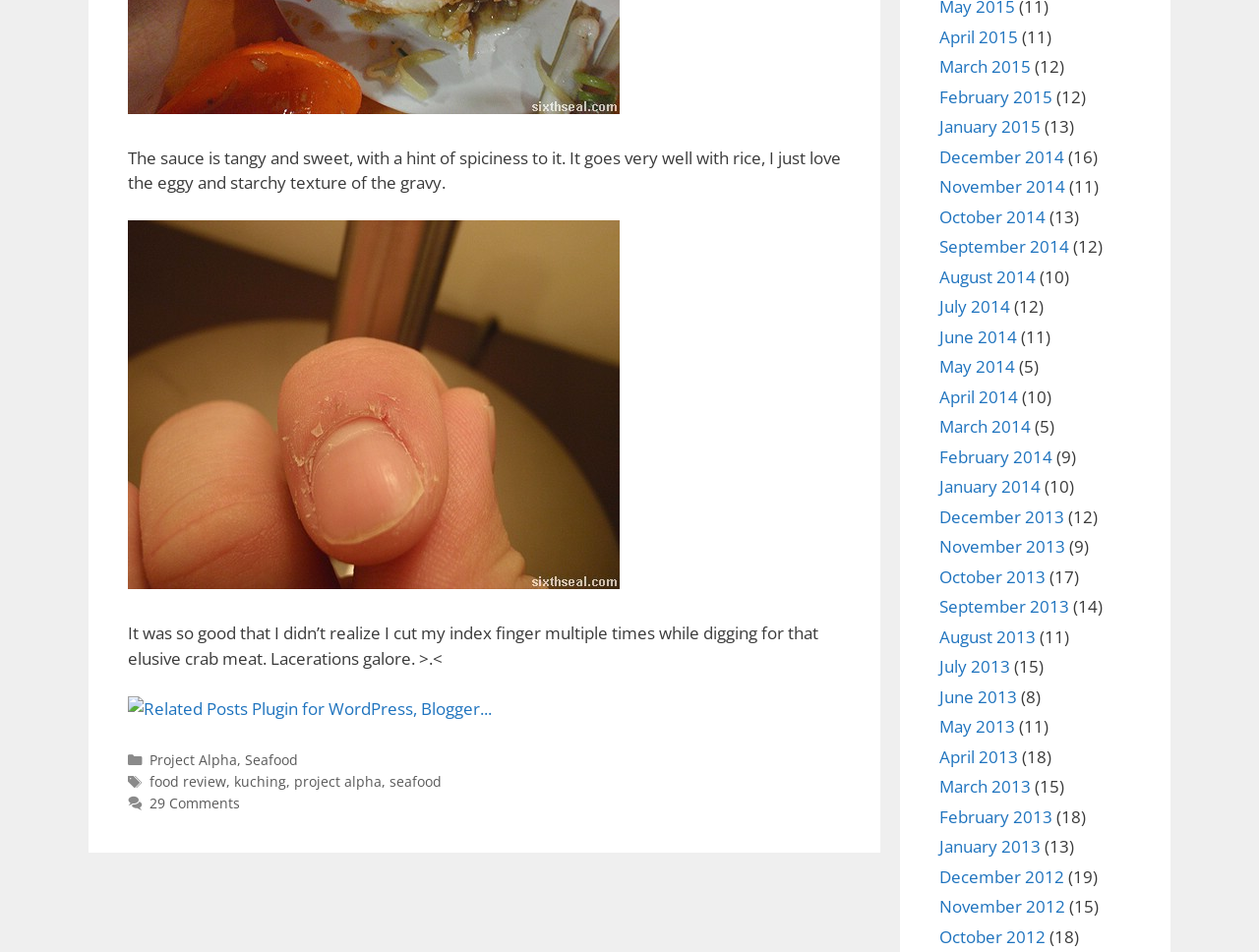How many comments does the post have?
Can you offer a detailed and complete answer to this question?

The post has 29 comments, as indicated by the link '29 Comments' at the bottom of the page.